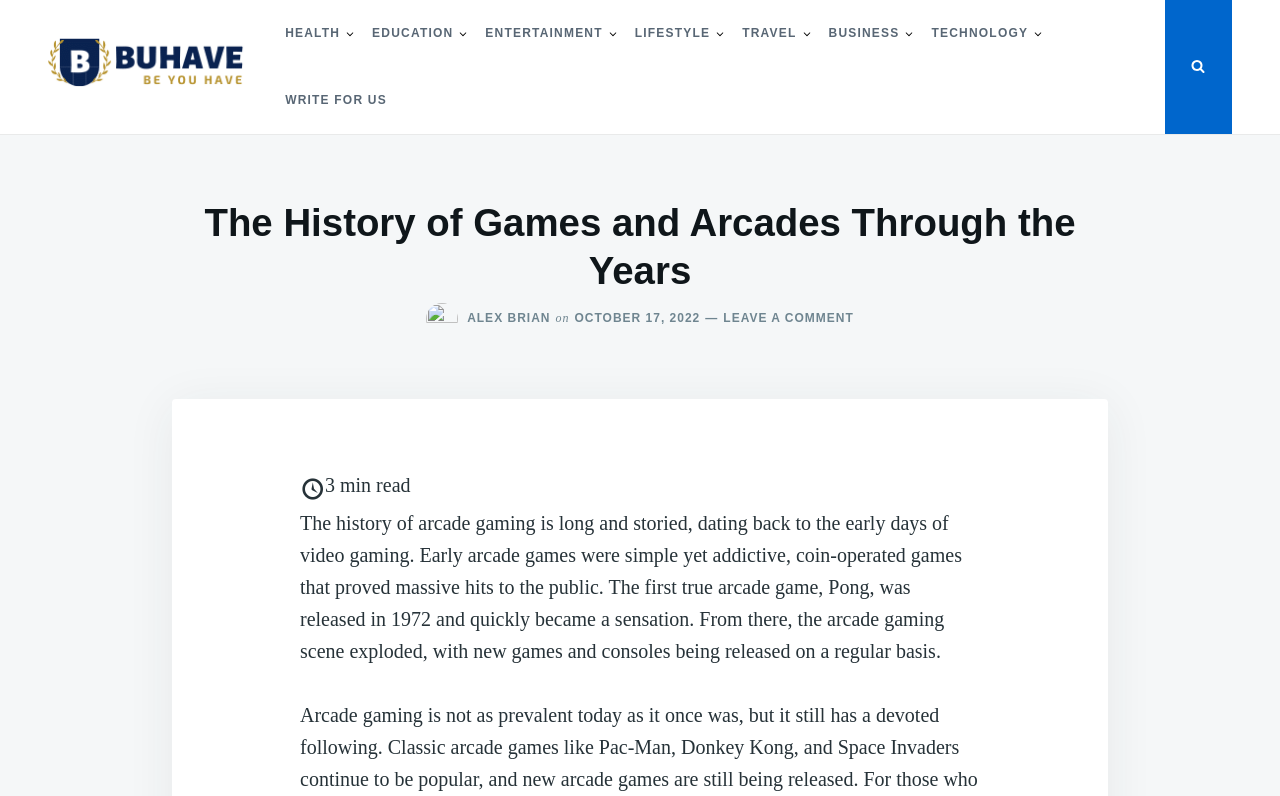What type of games were early arcade games?
Please provide a single word or phrase answer based on the image.

Coin-operated